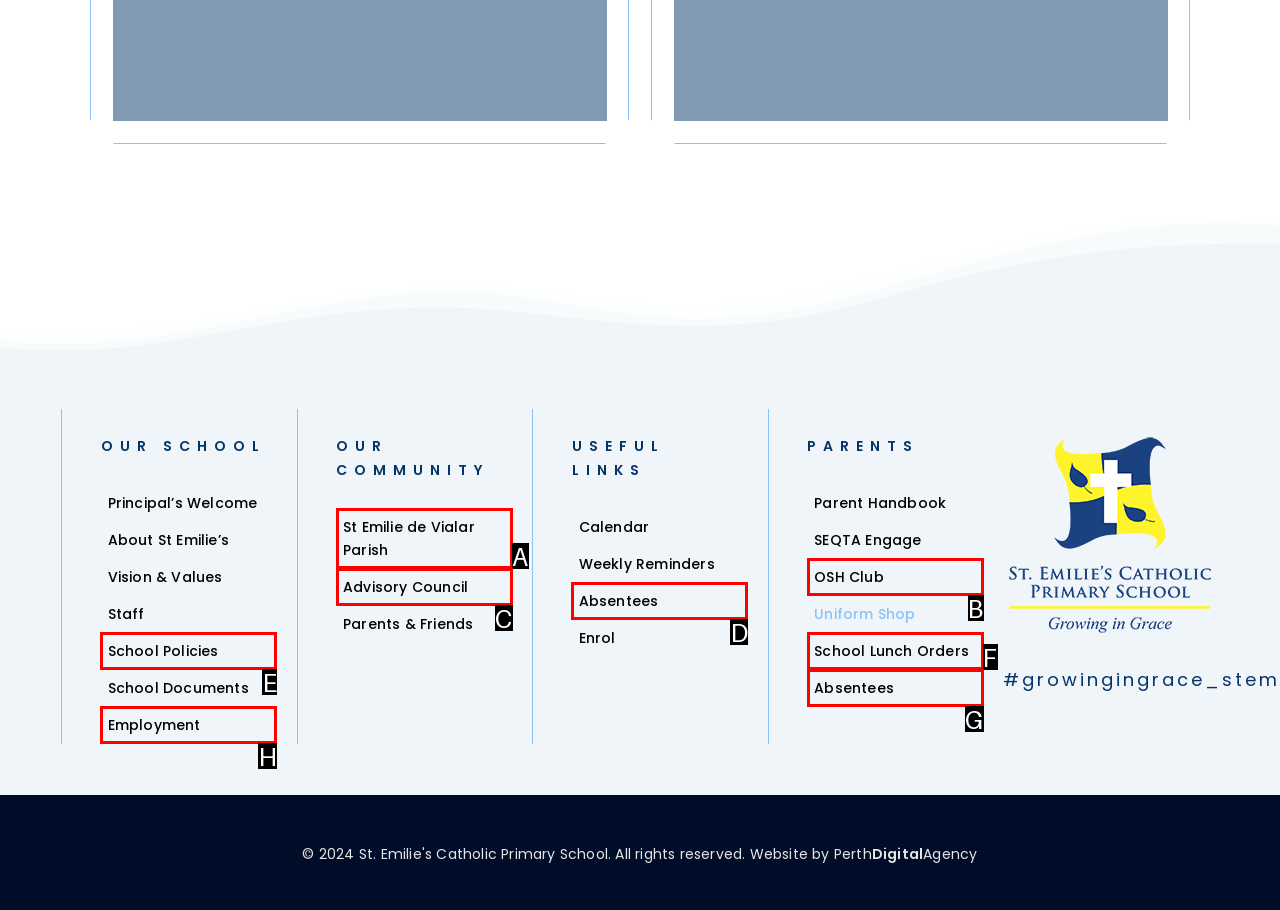Identify which HTML element matches the description: School Policies
Provide your answer in the form of the letter of the correct option from the listed choices.

E